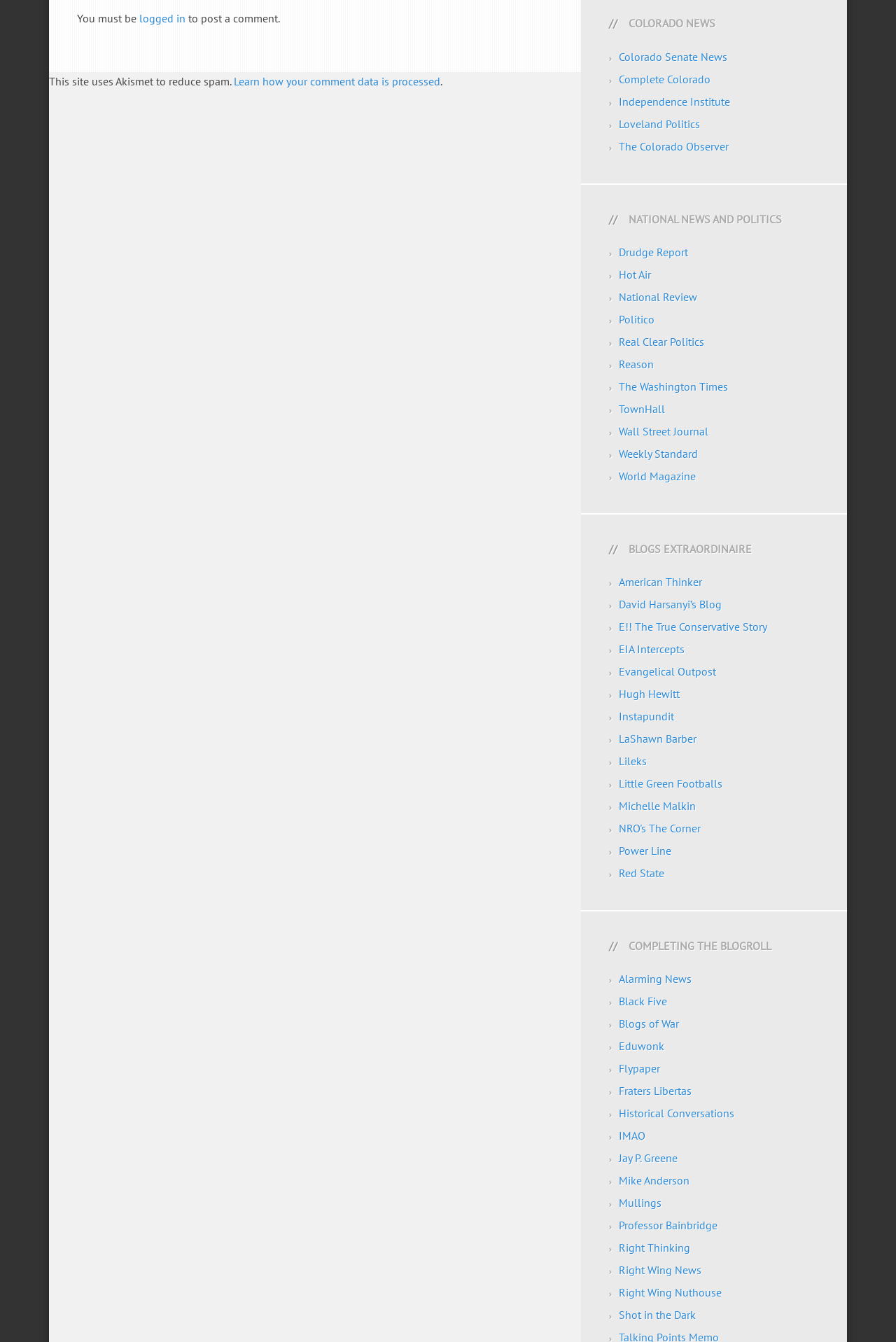How many headings are on this webpage?
Use the screenshot to answer the question with a single word or phrase.

4